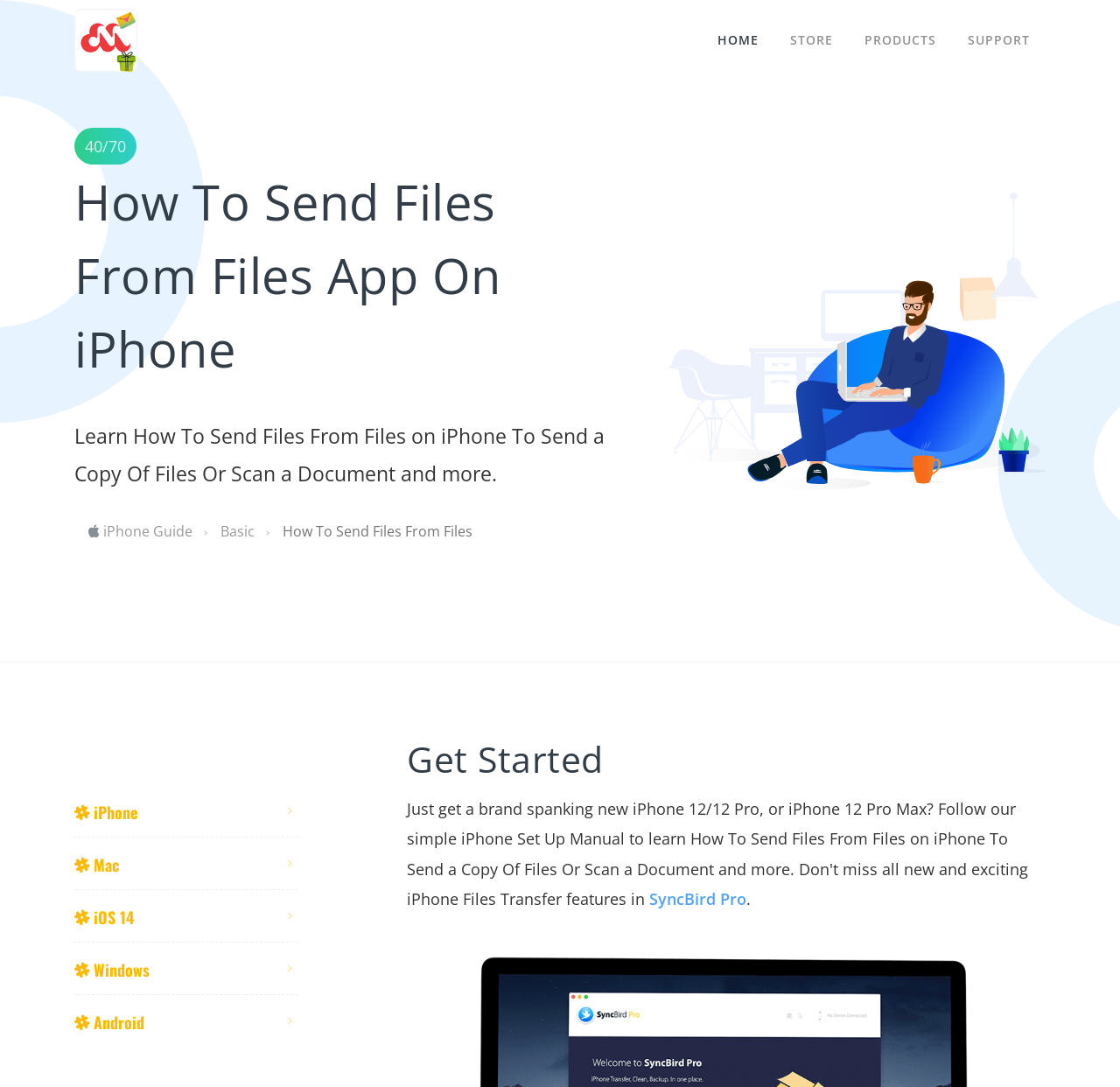Answer with a single word or phrase: 
What is the name of the product mentioned in the webpage?

SyncBird Pro